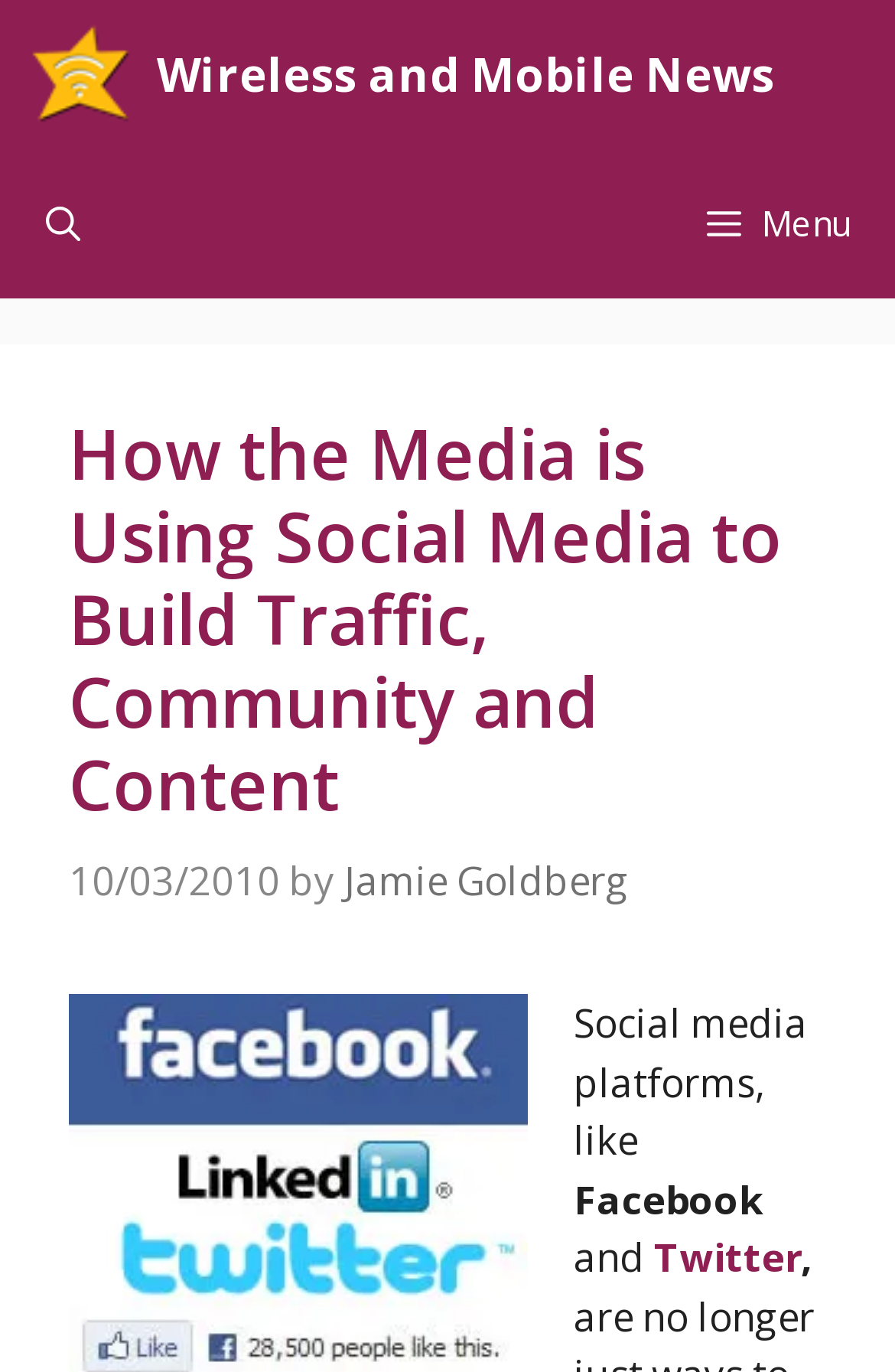Please determine the bounding box coordinates, formatted as (top-left x, top-left y, bottom-right x, bottom-right y), with all values as floating point numbers between 0 and 1. Identify the bounding box of the region described as: aria-label="Open Search Bar"

[0.0, 0.109, 0.141, 0.218]